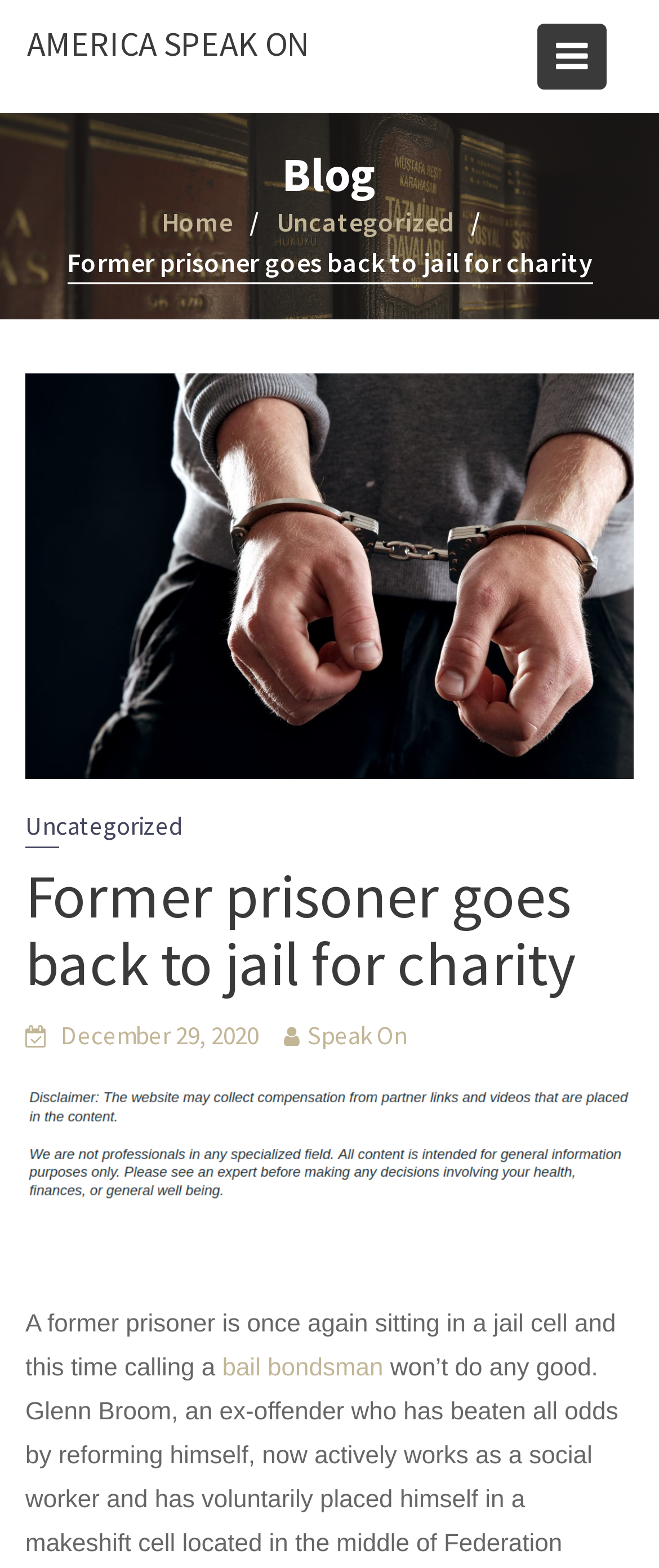What is the date of this blog post?
Examine the image and provide an in-depth answer to the question.

I found the answer by examining the footer section, where it displays the date 'December 29, 2020' as a link.